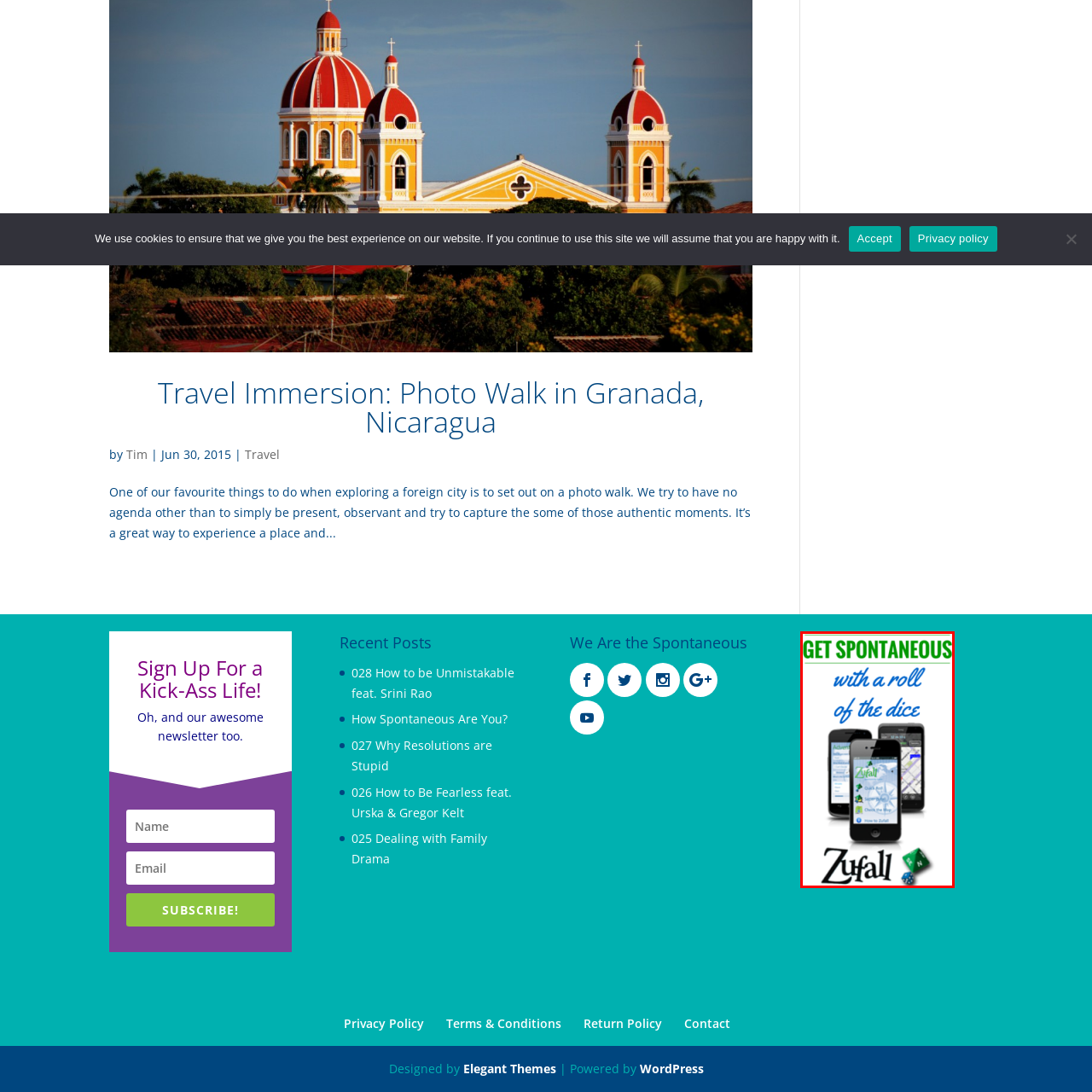View the portion of the image within the red bounding box and answer this question using a single word or phrase:
What is the color of the font used for the headline?

Vibrant green